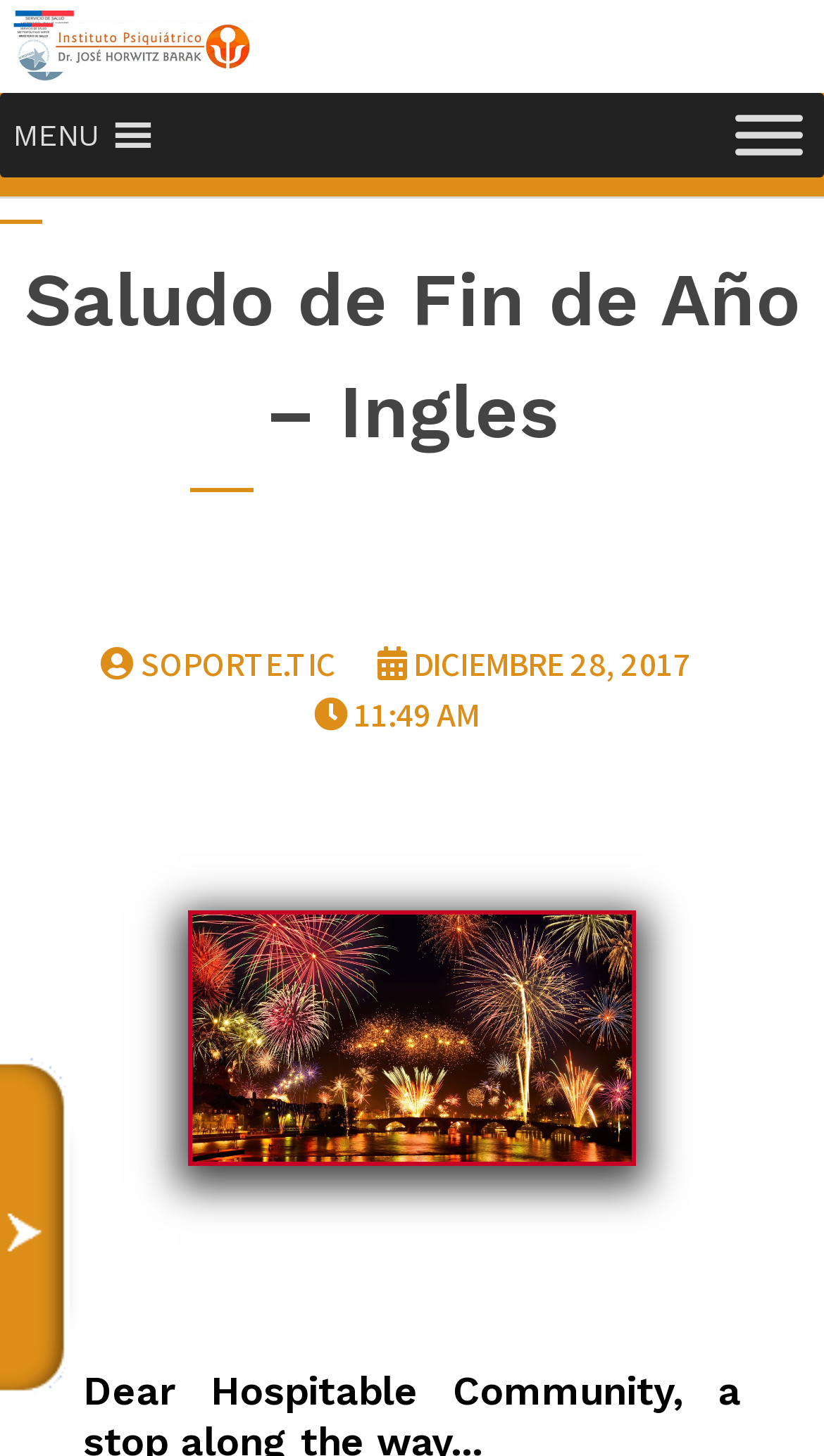Describe all the significant parts and information present on the webpage.

The webpage appears to be a festive greeting page, likely for the end of the year. At the top left, there is a link with no text, followed by a menu button with the label "MENU" and an icon. The menu button is not expanded. 

Below the menu button, there is a heading that reads "Saludo de Fin de Año – Ingles". 

On the top right, there is another button labeled "Toggle Menu". 

In the middle of the page, there are three links arranged horizontally. The first link has an icon and the text "SOPORTE.TIC", the second link has an icon and the text "DICIEMBRE 28, 2017", and the third link has an icon and the text "11:49 AM". 

Below these links, there is a large image that takes up most of the page's width, depicting a fireworks display. 

At the very bottom of the page, there is a small, non-descriptive text element with a single non-breaking space character.